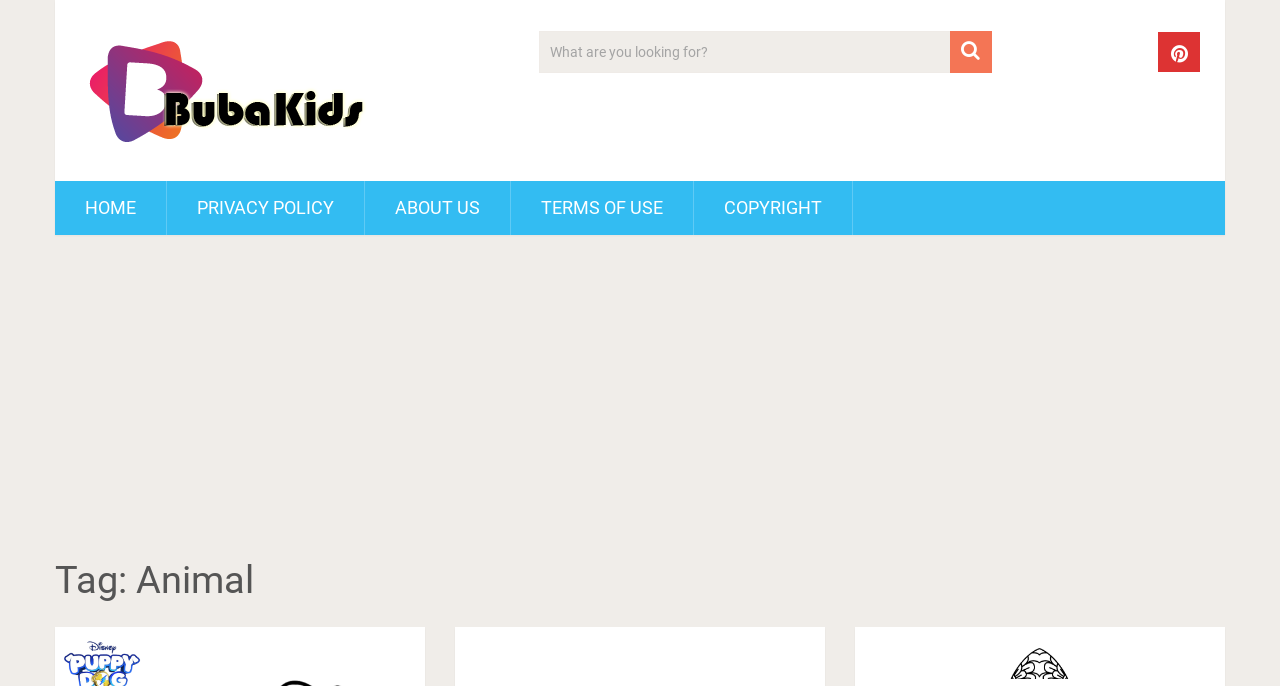Refer to the screenshot and give an in-depth answer to this question: What is the purpose of the iframe?

The iframe is labeled as 'Advertisement', which suggests that it is used to display advertisements on the webpage.